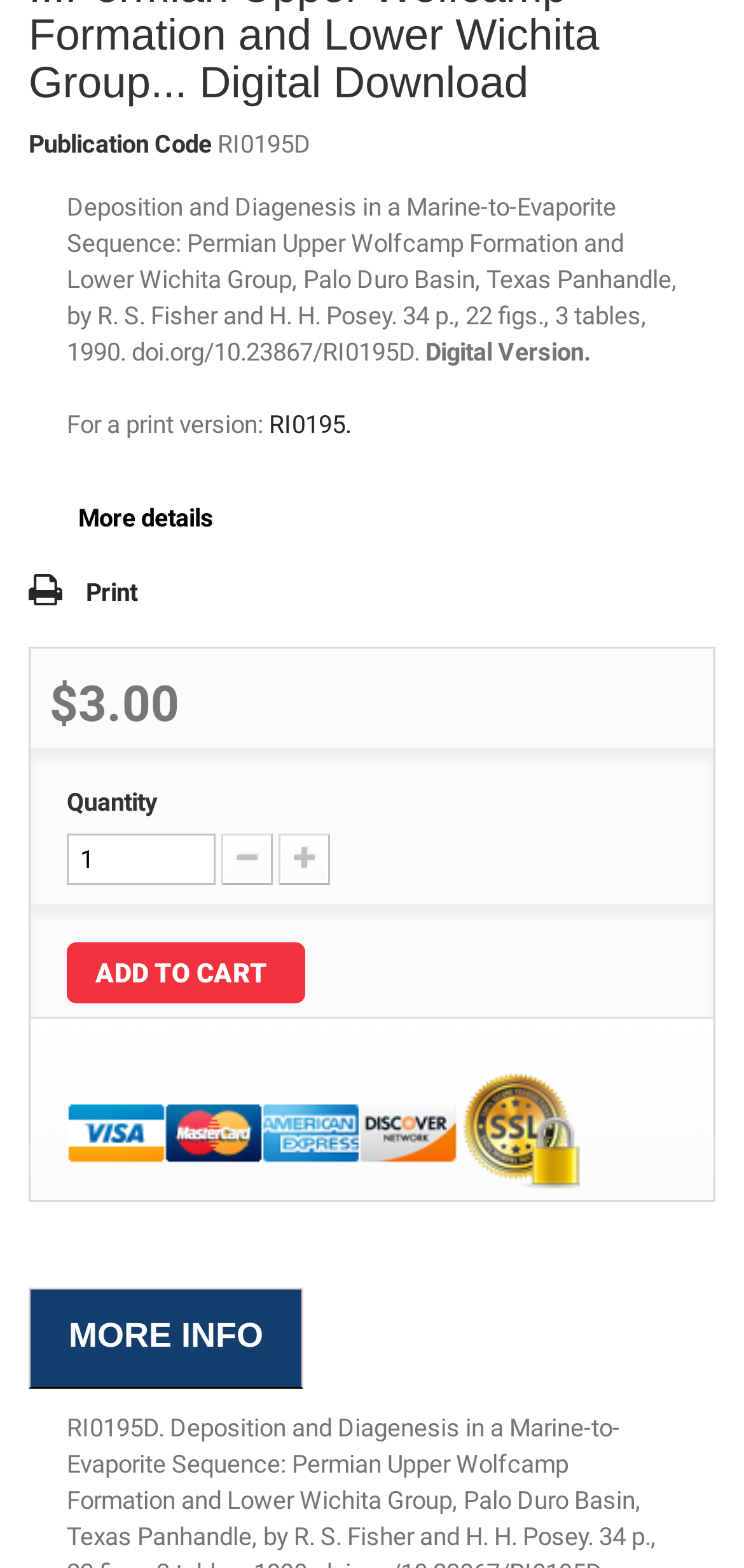Please locate the bounding box coordinates of the element that should be clicked to complete the given instruction: "Add to cart".

[0.09, 0.6, 0.41, 0.639]